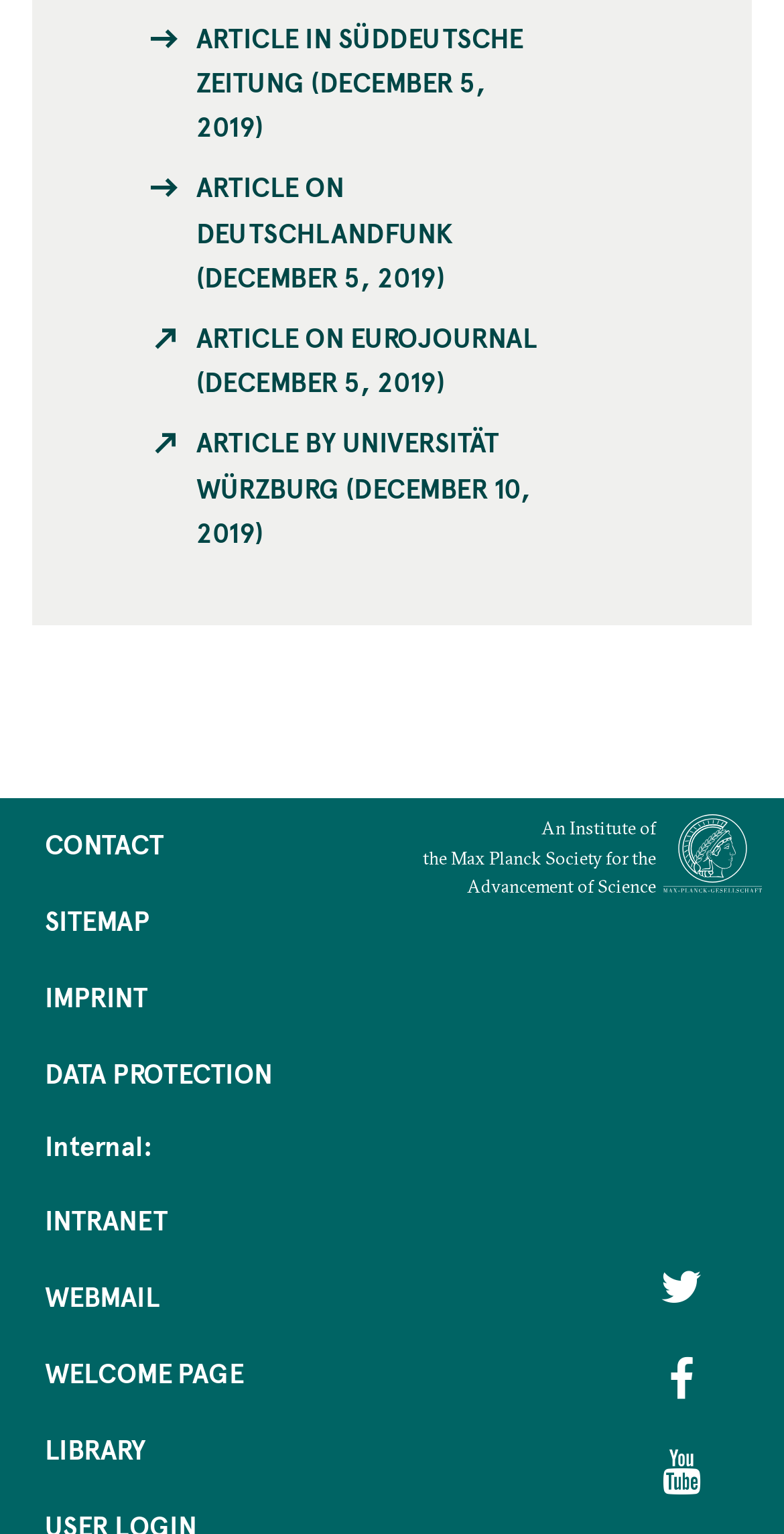Please provide a one-word or phrase answer to the question: 
How many social media links are available on the webpage?

2